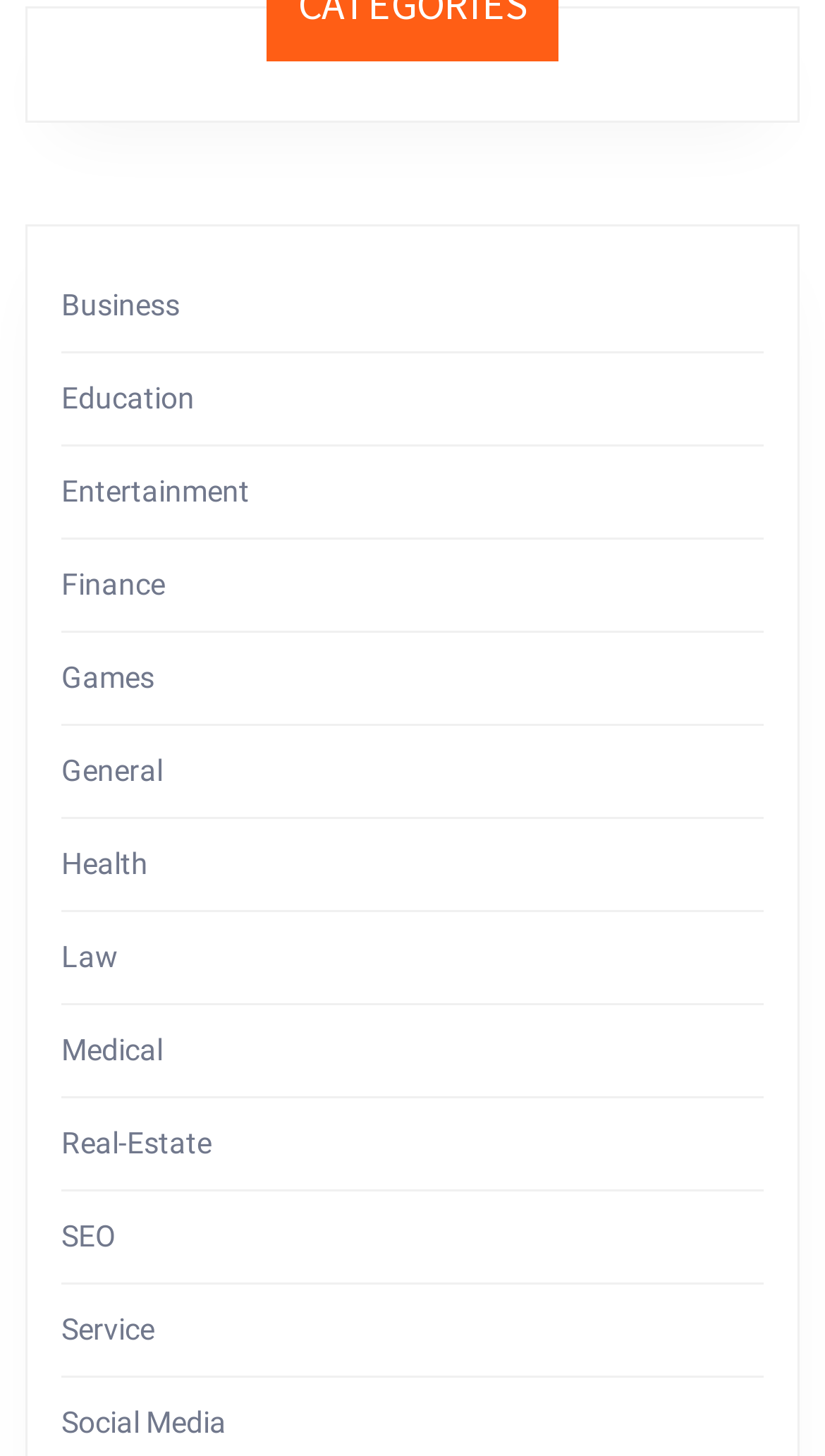Predict the bounding box coordinates for the UI element described as: "Social Media". The coordinates should be four float numbers between 0 and 1, presented as [left, top, right, bottom].

[0.074, 0.966, 0.274, 0.989]